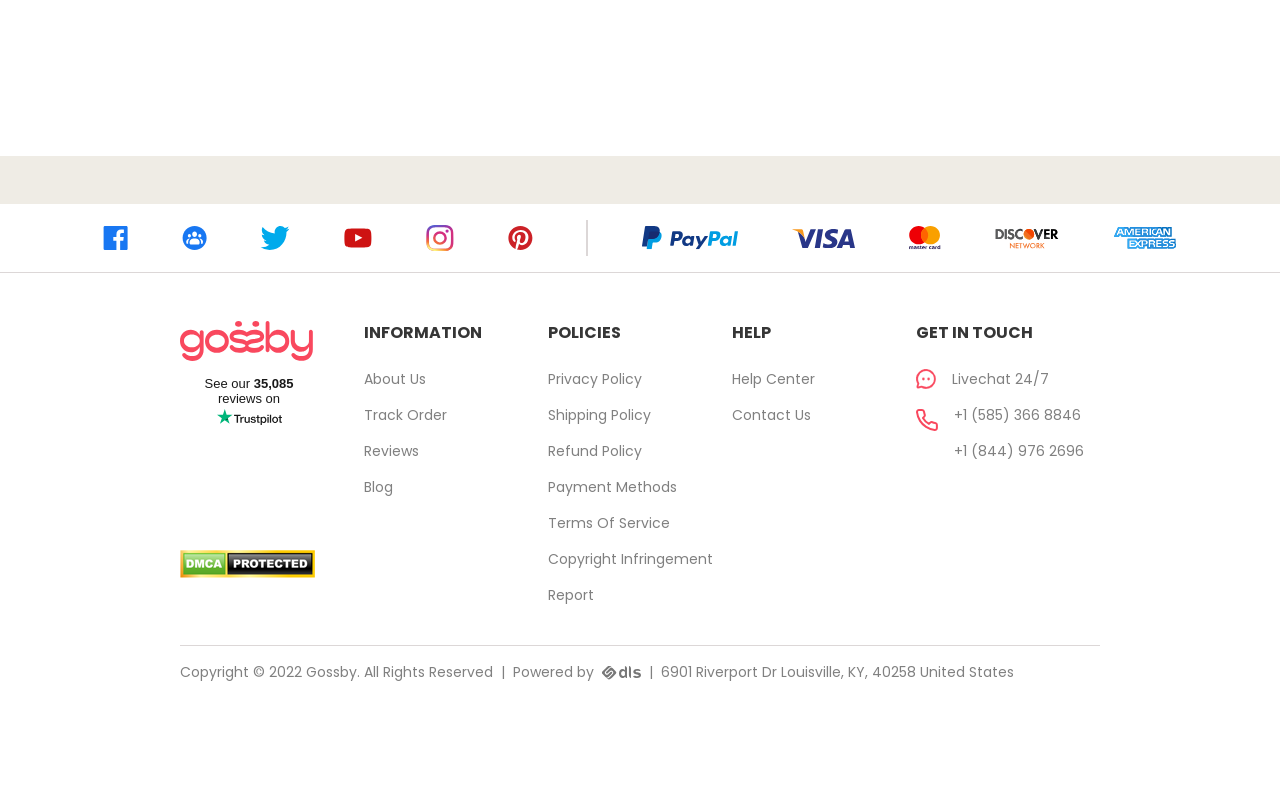Determine the bounding box for the described HTML element: "title="instagram"". Ensure the coordinates are four float numbers between 0 and 1 in the format [left, top, right, bottom].

[0.333, 0.282, 0.355, 0.316]